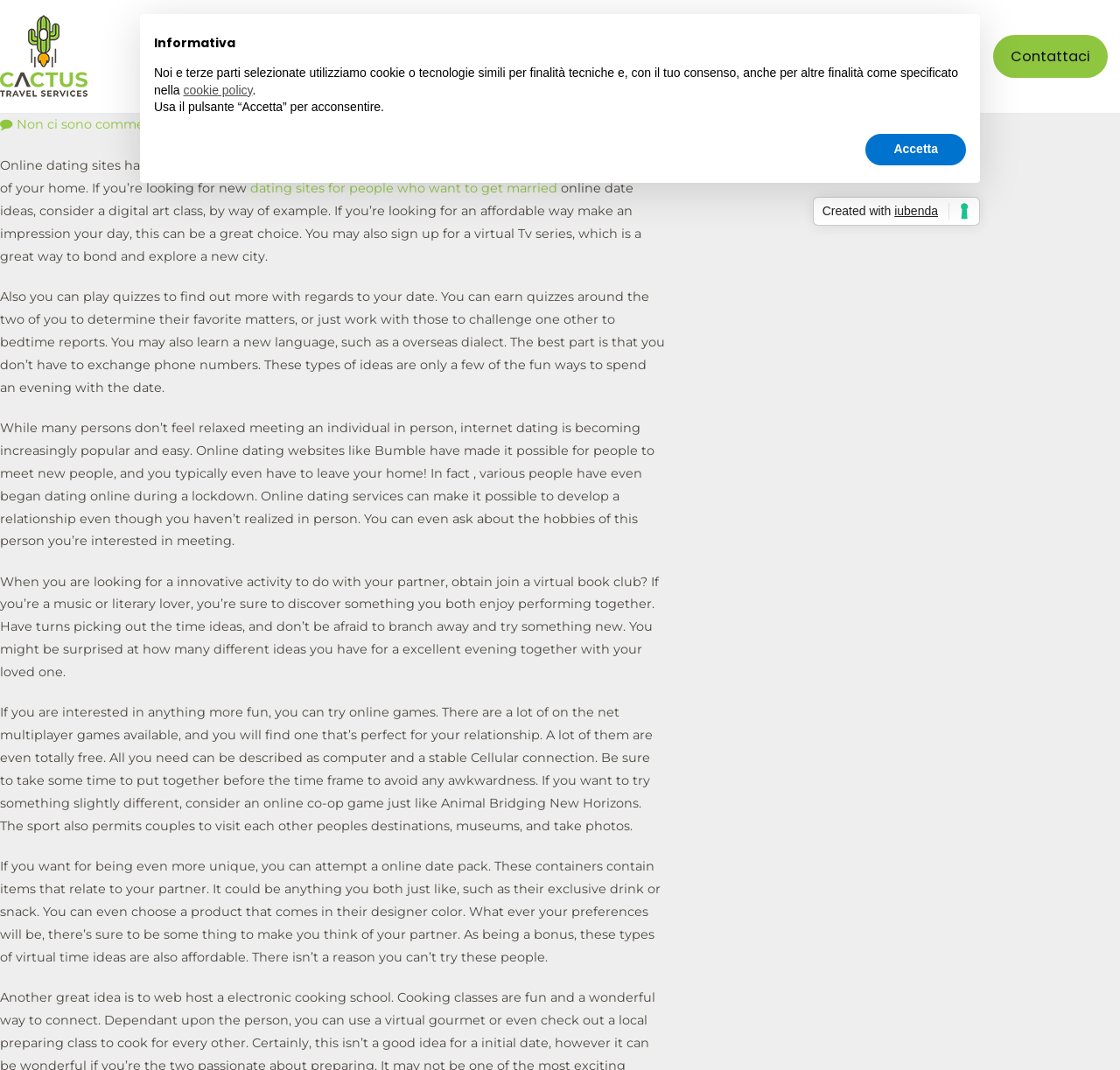Determine the bounding box for the HTML element described here: "Cactus – Travel Services". The coordinates should be given as [left, top, right, bottom] with each number being a float between 0 and 1.

[0.094, 0.055, 0.251, 0.073]